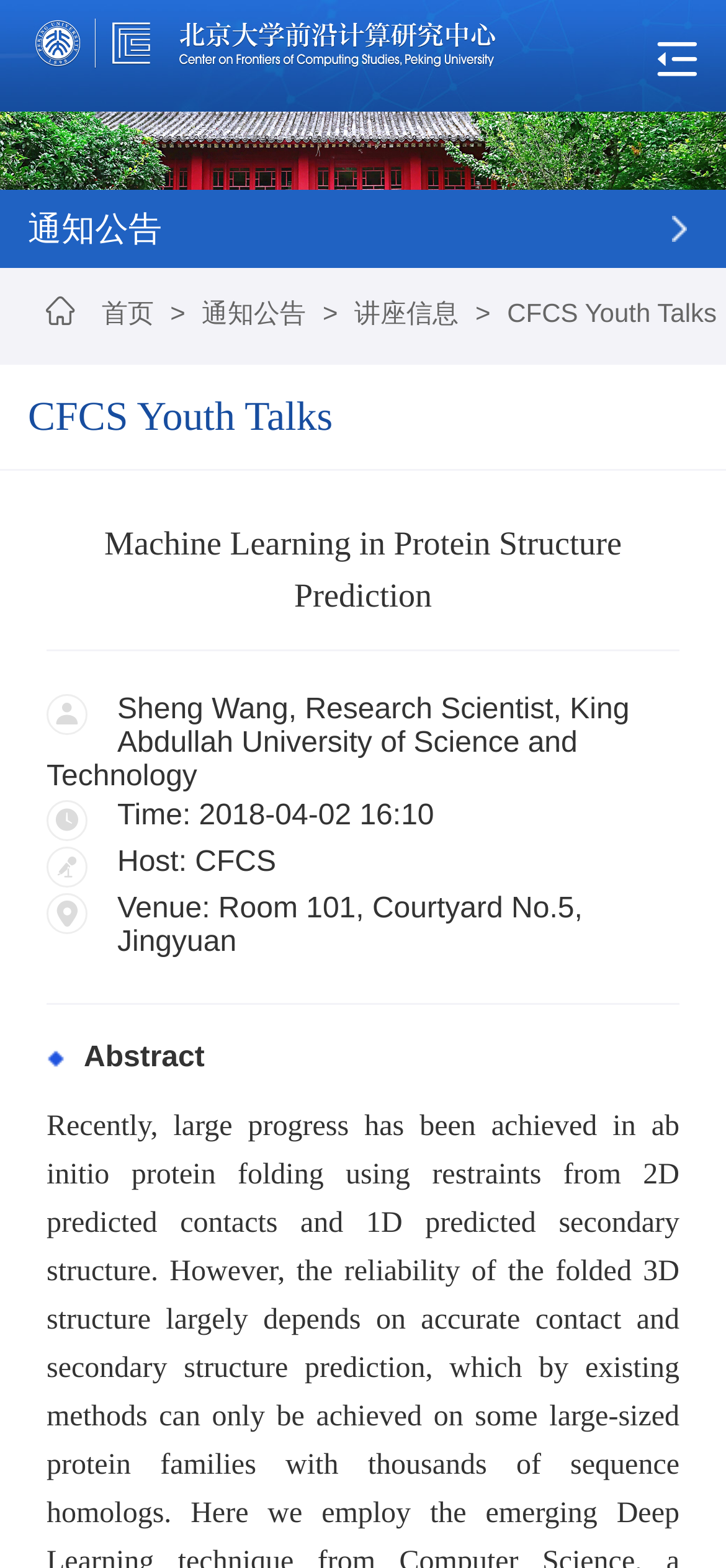Give a succinct answer to this question in a single word or phrase: 
What is the time of the talk?

2018-04-02 16:10